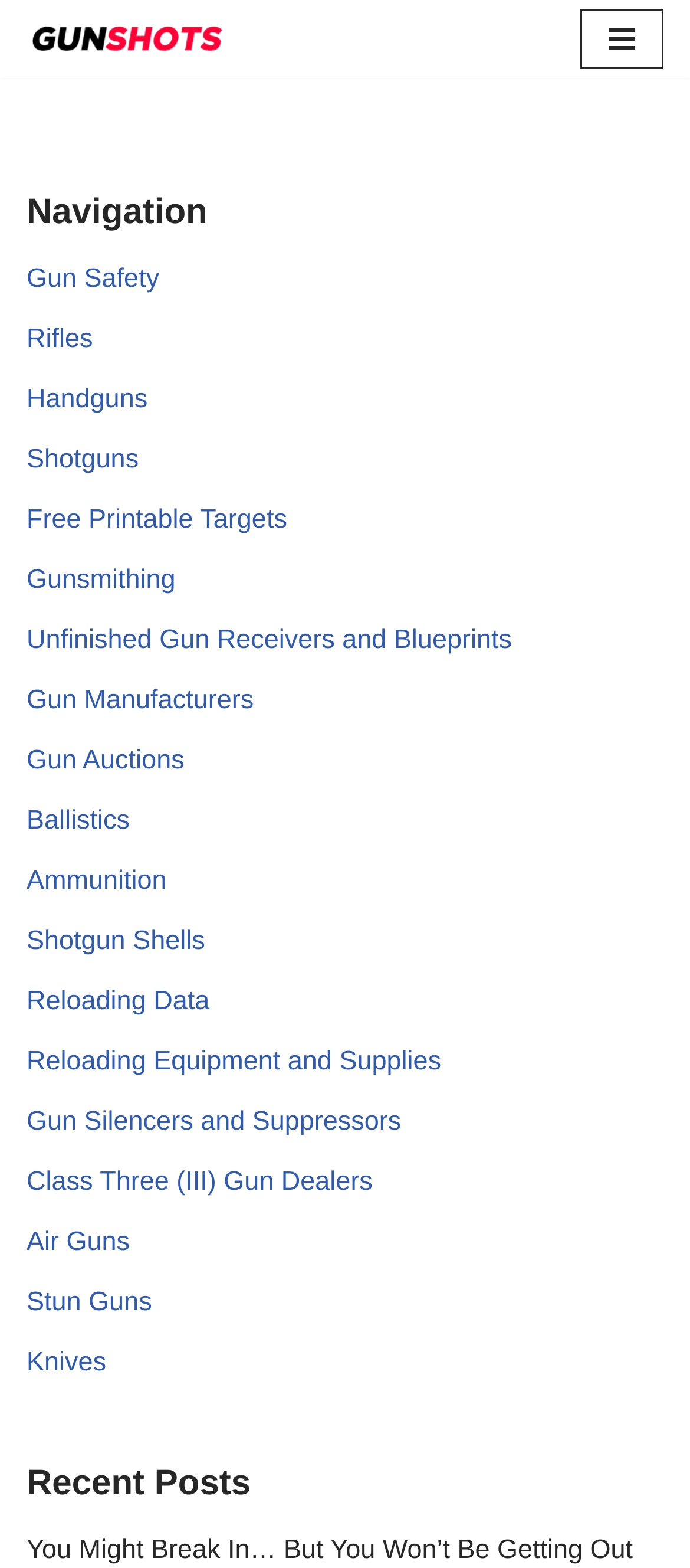Illustrate the webpage with a detailed description.

The webpage is about gun-related topics, with a focus on unfinished gun receivers and blueprints. At the top-left corner, there is a link to skip to the content. Next to it, on the top-center, is a link to the website's homepage, "Gun Shots". On the top-right corner, there is a navigation menu button that, when expanded, reveals a list of 19 links to various gun-related categories, including gun safety, rifles, handguns, shotguns, and more.

Below the navigation menu, there is a section titled "Recent Posts", which likely contains a list of recent articles or blog posts. The webpage does not appear to have any images, but it has a comprehensive navigation menu that provides access to a wide range of gun-related topics.